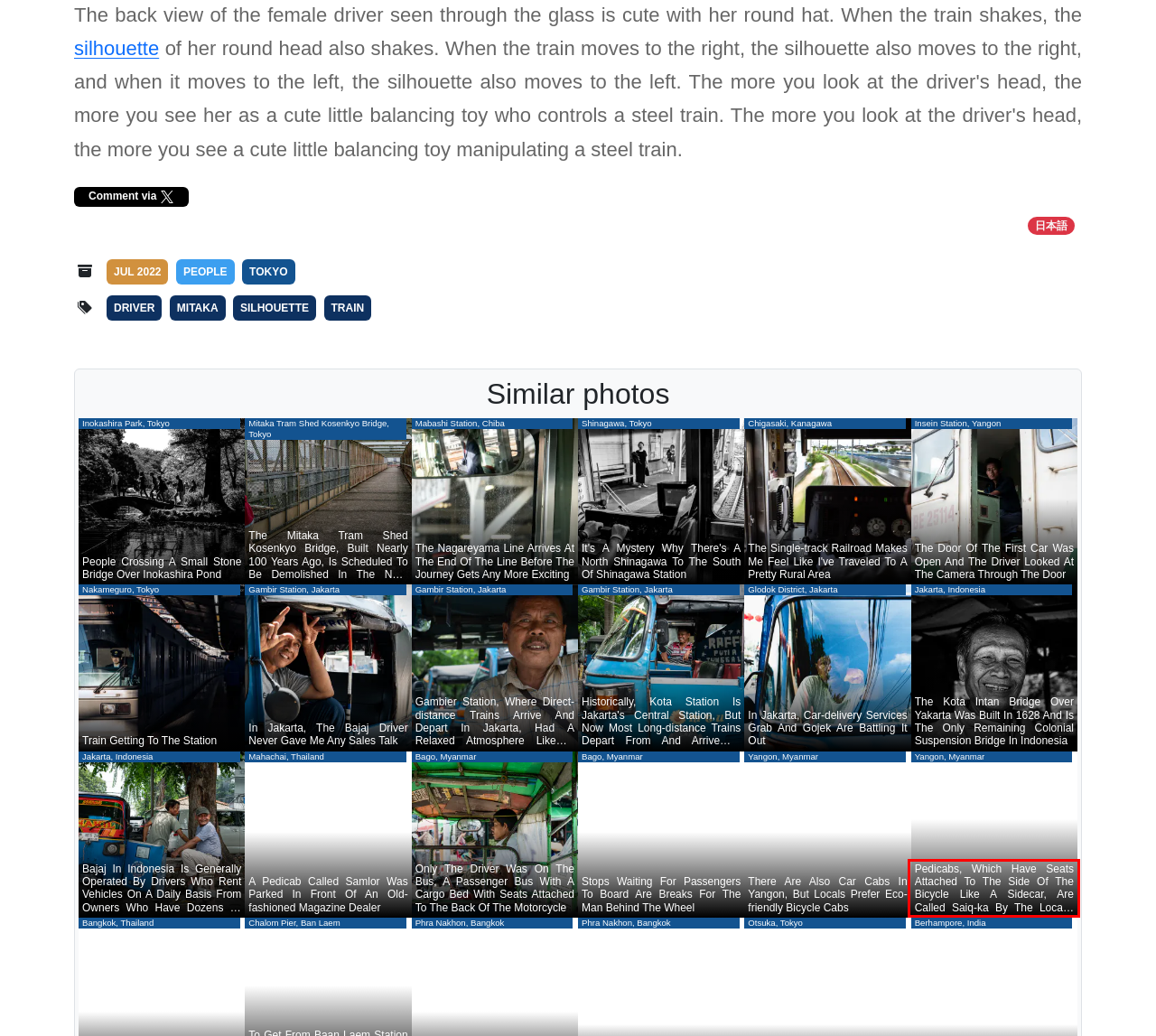With the provided screenshot of a webpage, locate the red bounding box and perform OCR to extract the text content inside it.

Pedicabs, Which Have Seats Attached To The Side Of The Bicycle Like A Sidecar, Are Called Saiq-ka By The Locals, An Accent On The English Word Sidecar